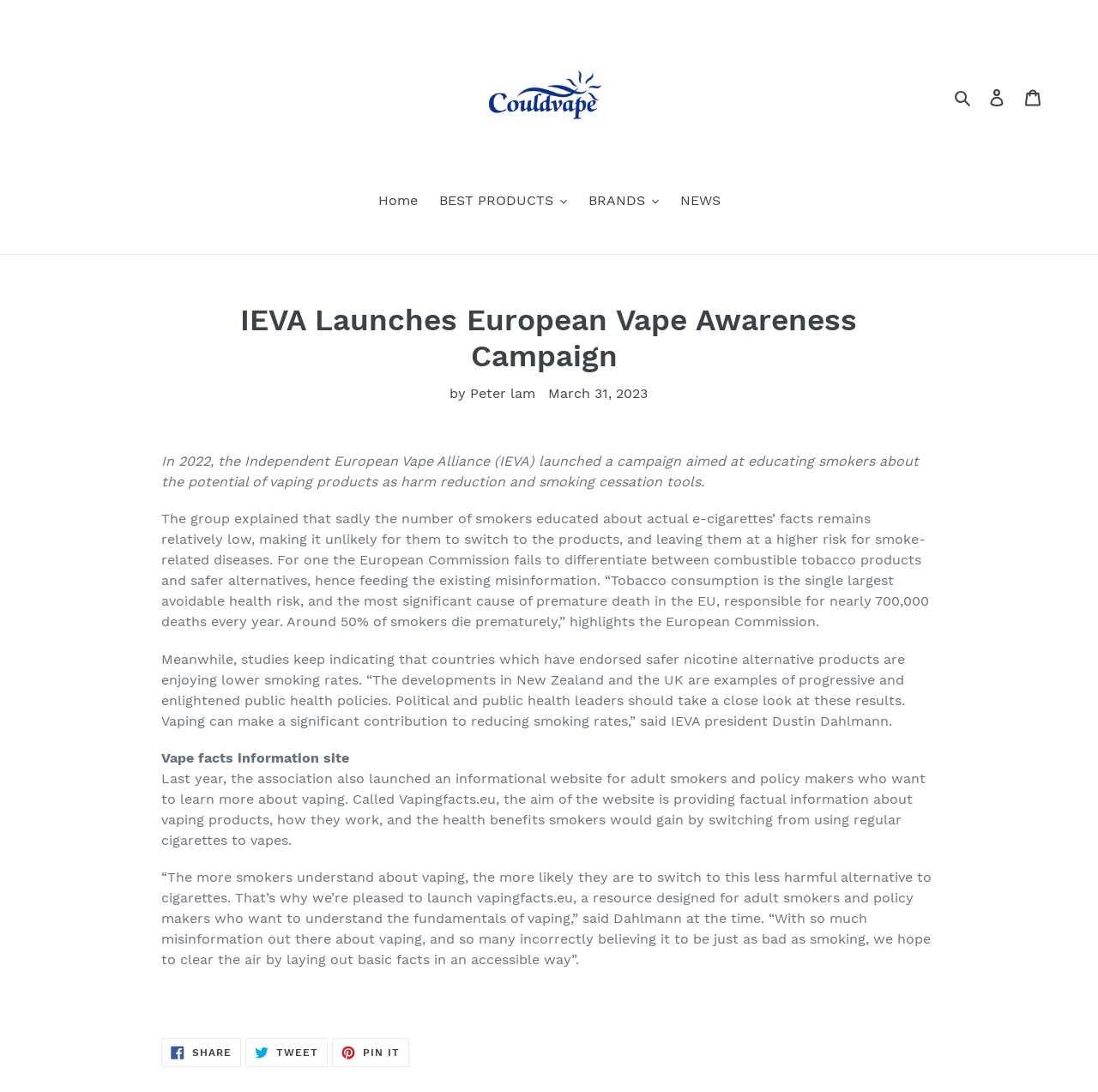Determine the bounding box coordinates of the clickable element to complete this instruction: "Click on the 'Search' button". Provide the coordinates in the format of four float numbers between 0 and 1, [left, top, right, bottom].

[0.864, 0.079, 0.891, 0.099]